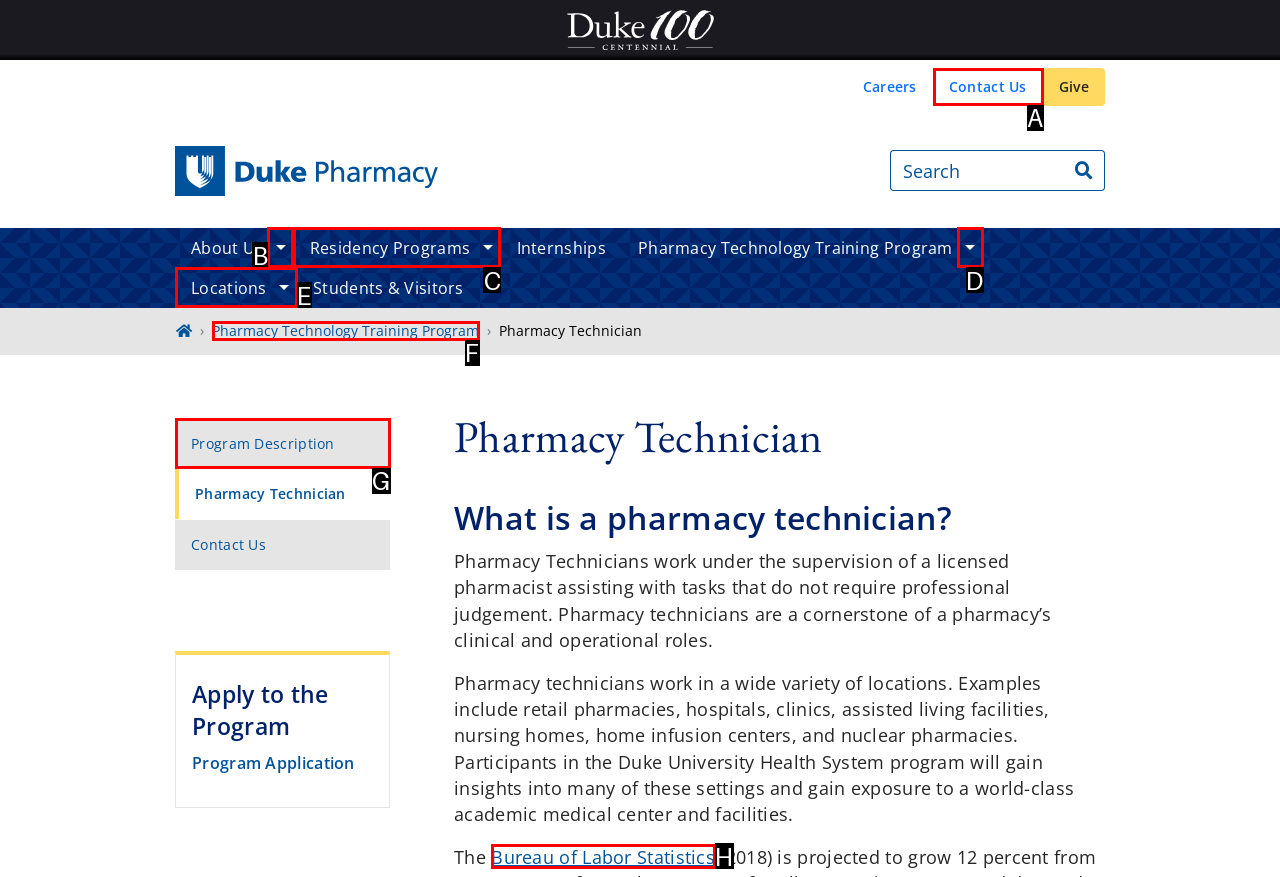Determine which HTML element to click to execute the following task: Contact us Answer with the letter of the selected option.

A